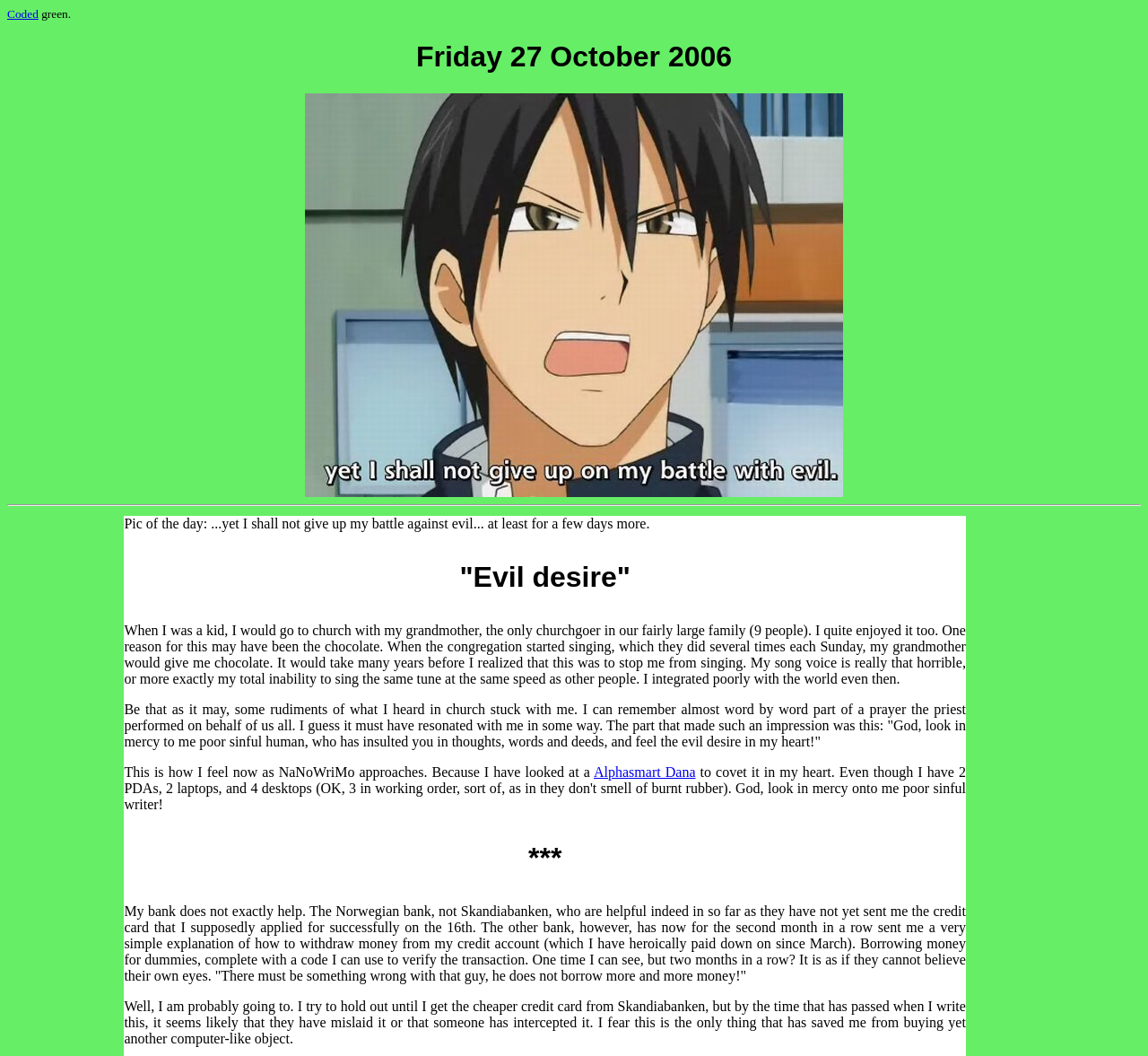What is the bank mentioned in the text?
Refer to the screenshot and answer in one word or phrase.

Norwegian bank